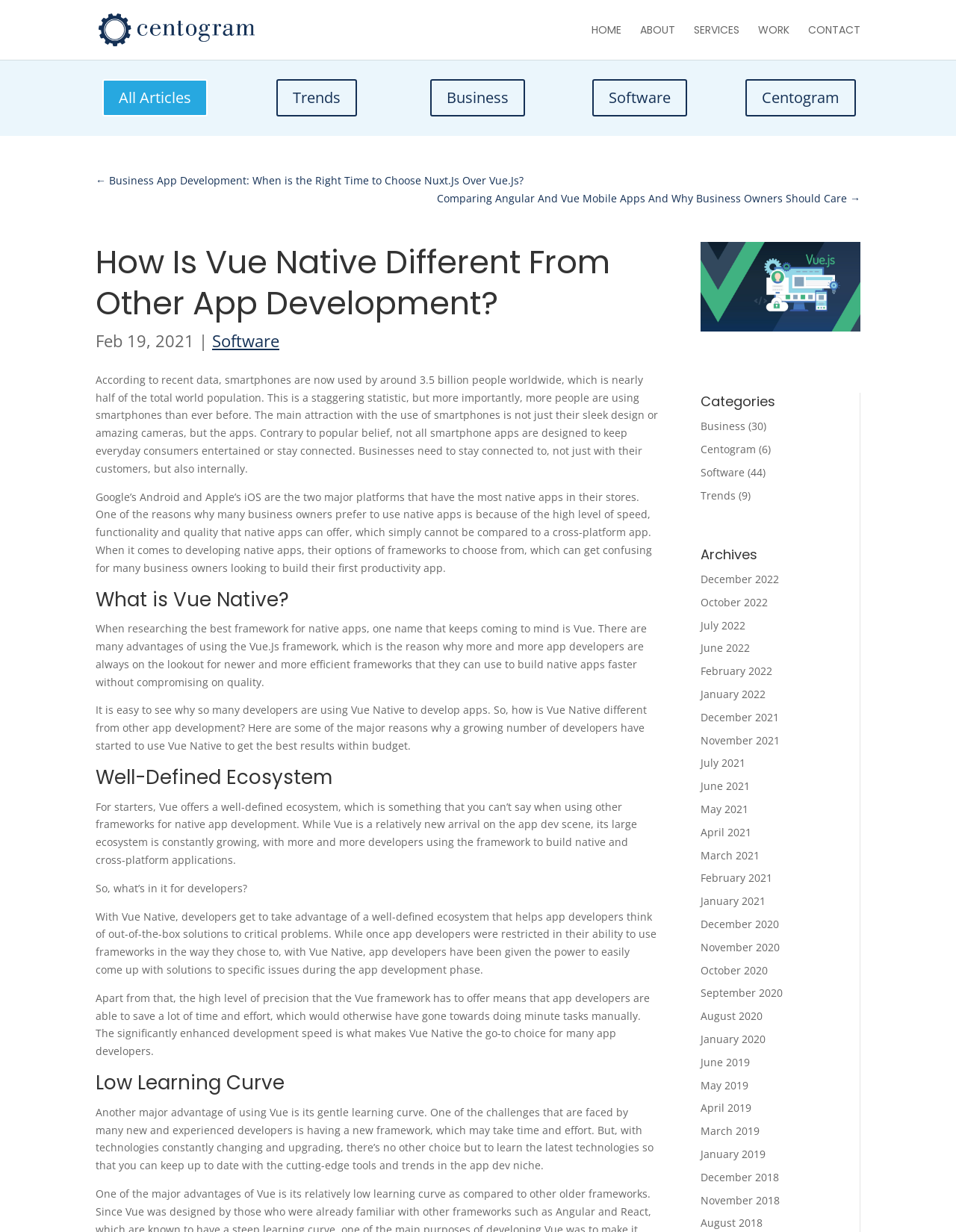Find the bounding box coordinates of the clickable area that will achieve the following instruction: "Visit the 'Software' category".

[0.733, 0.378, 0.779, 0.389]